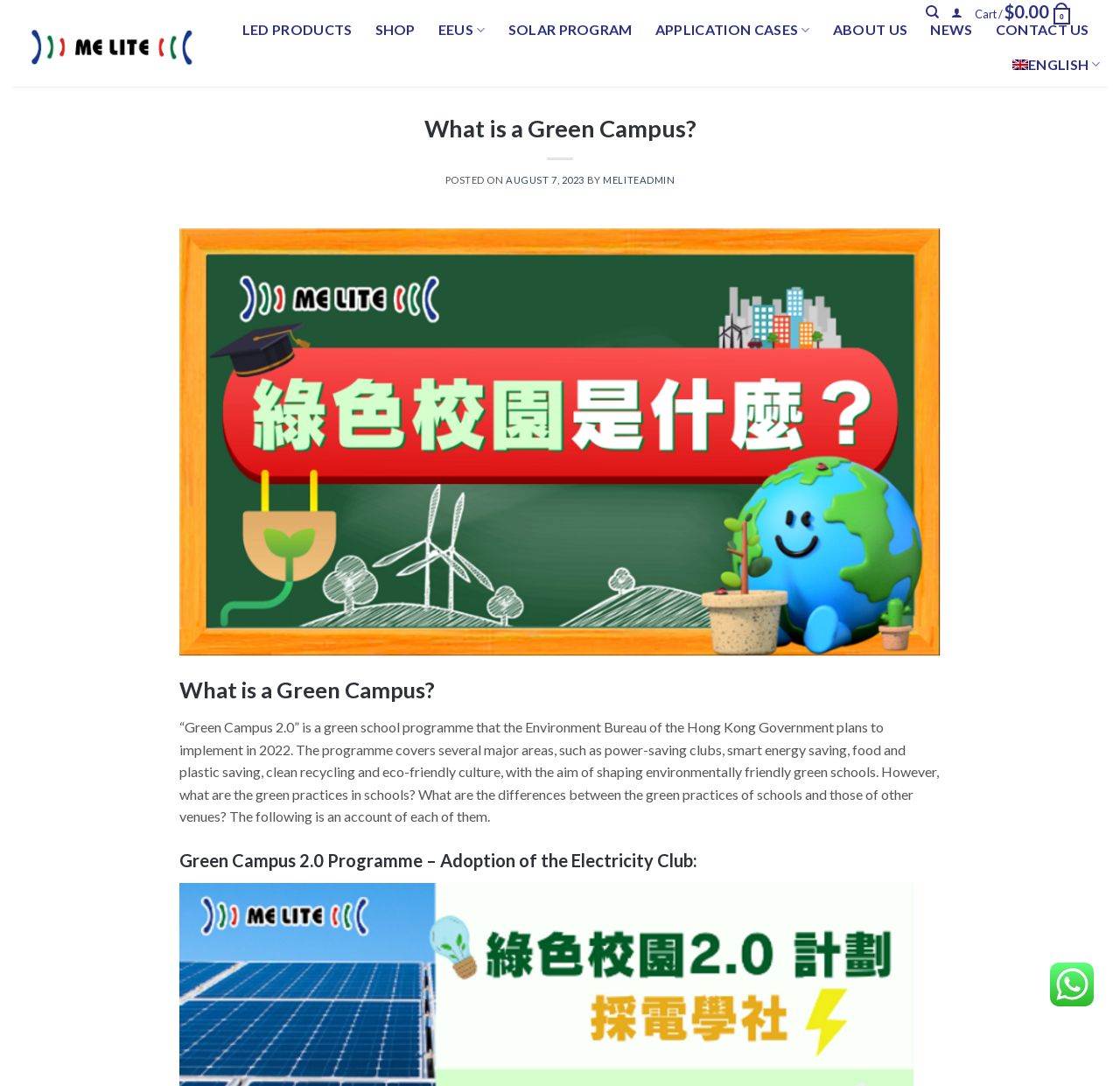Respond to the following query with just one word or a short phrase: 
What is the topic of the article?

Green Campus